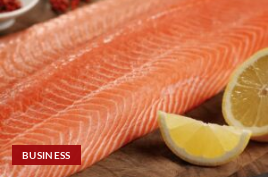Give a thorough caption for the picture.

This image showcases a fresh salmon fillet resting on a wooden surface, highlighting its vibrant orange hue and distinctive marbling. Accompanying the salmon are a few slices of bright yellow lemon, emphasizing the freshness and culinary appeal of the fish. The rich texture of the salmon suggests it is ideal for various cooking methods, whether grilling, baking, or searing. This image is part of an article titled "Dive into Deliciousness: Mastering Healthy Salmon for Home Cooking," aimed at providing insights and recipes for utilizing salmon in a healthy diet. The accompanying banner reads "BUSINESS," indicating the context or category of the content.